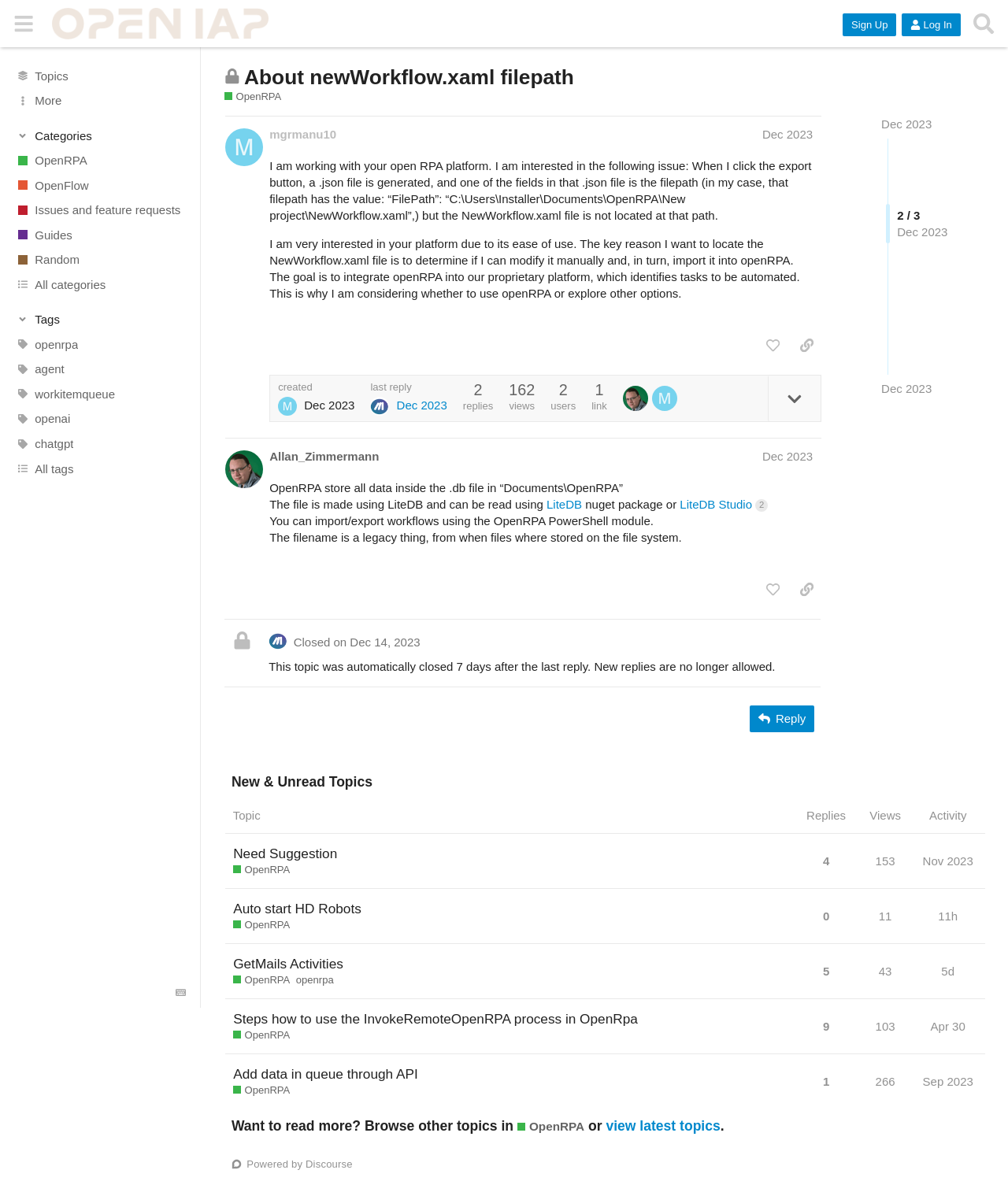Please find the bounding box coordinates of the clickable region needed to complete the following instruction: "Click the 'Categories' button". The bounding box coordinates must consist of four float numbers between 0 and 1, i.e., [left, top, right, bottom].

[0.015, 0.108, 0.184, 0.122]